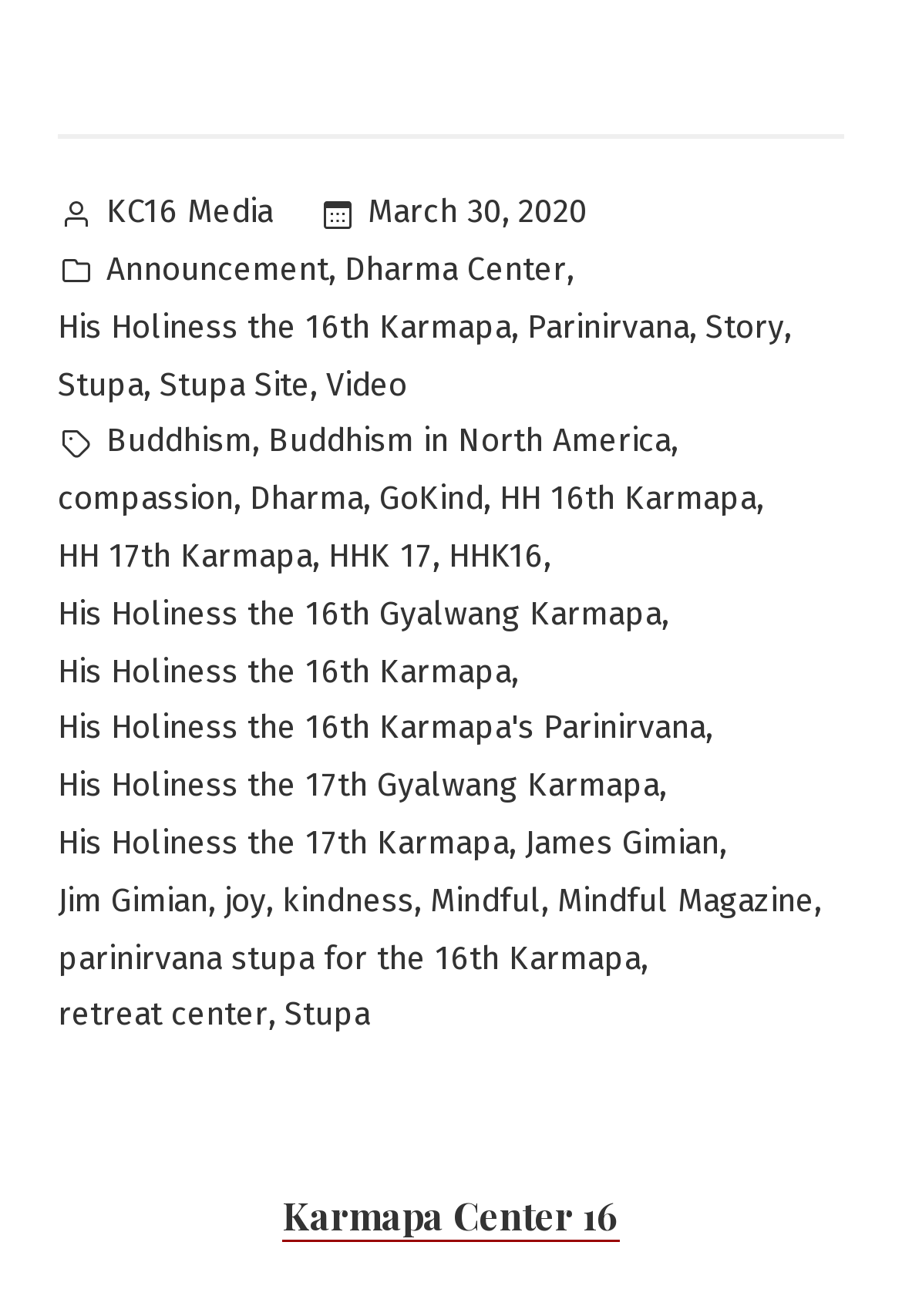Identify the bounding box coordinates of the clickable section necessary to follow the following instruction: "Read about His Holiness the 16th Karmapa". The coordinates should be presented as four float numbers from 0 to 1, i.e., [left, top, right, bottom].

[0.064, 0.228, 0.567, 0.272]